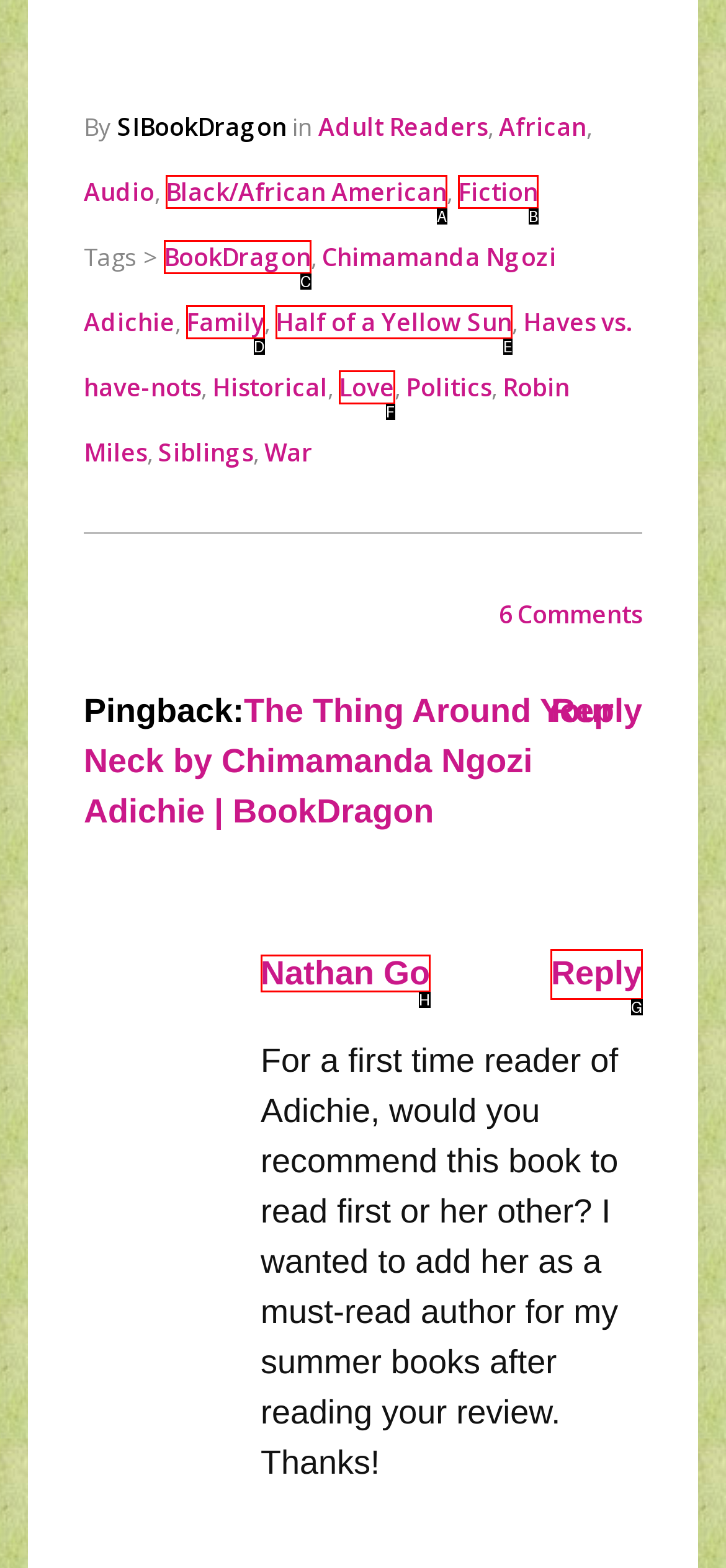Select the correct option based on the description: Half of a Yellow Sun
Answer directly with the option’s letter.

E